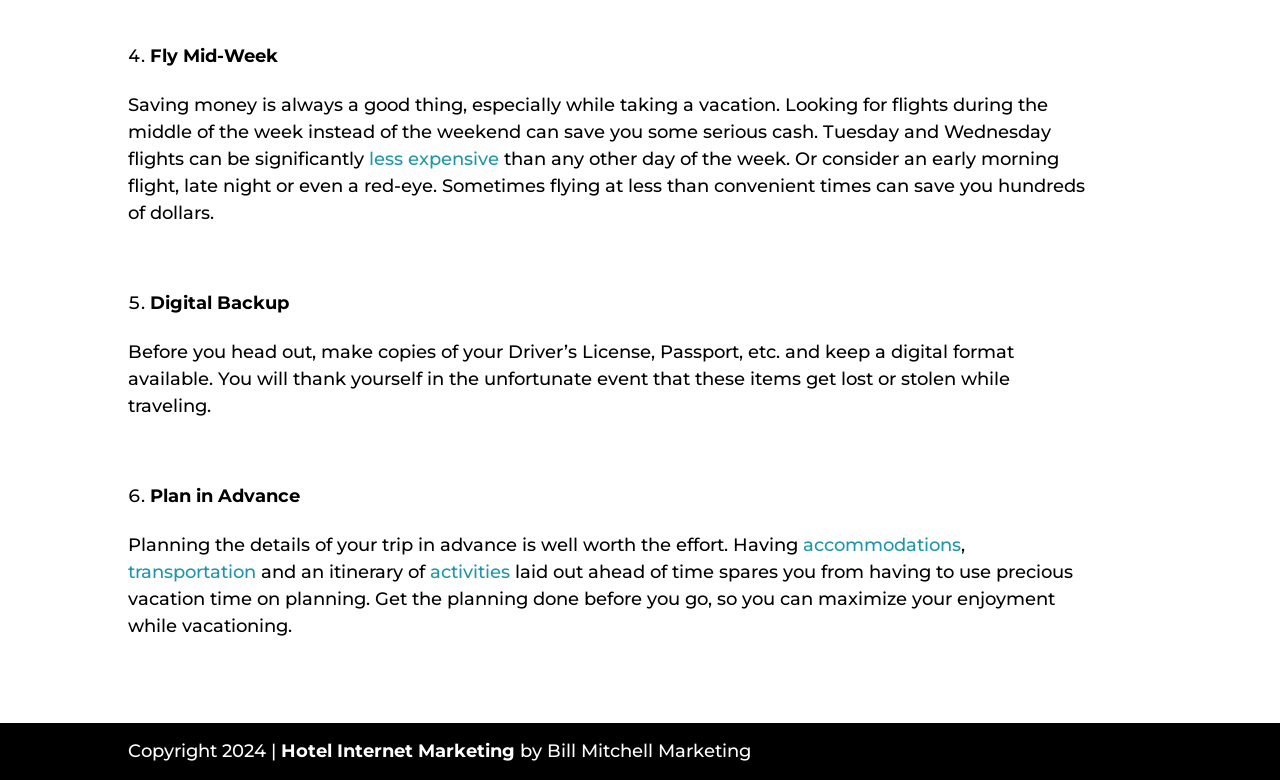From the image, can you give a detailed response to the question below:
How many list markers are on the page?

I counted the list markers on the page, which are '4.', '5.', and '6.'. Therefore, there are 3 list markers on the page.